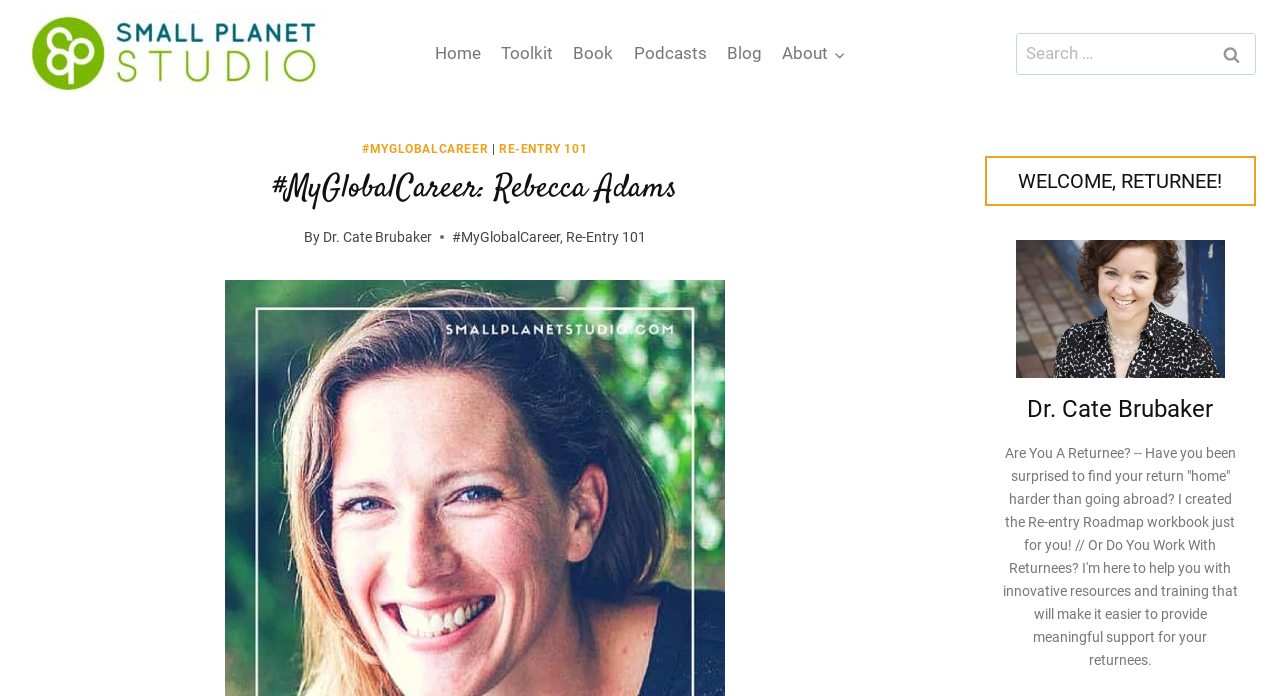Provide a short, one-word or phrase answer to the question below:
What is the name of the person being interviewed?

Rebecca Adams